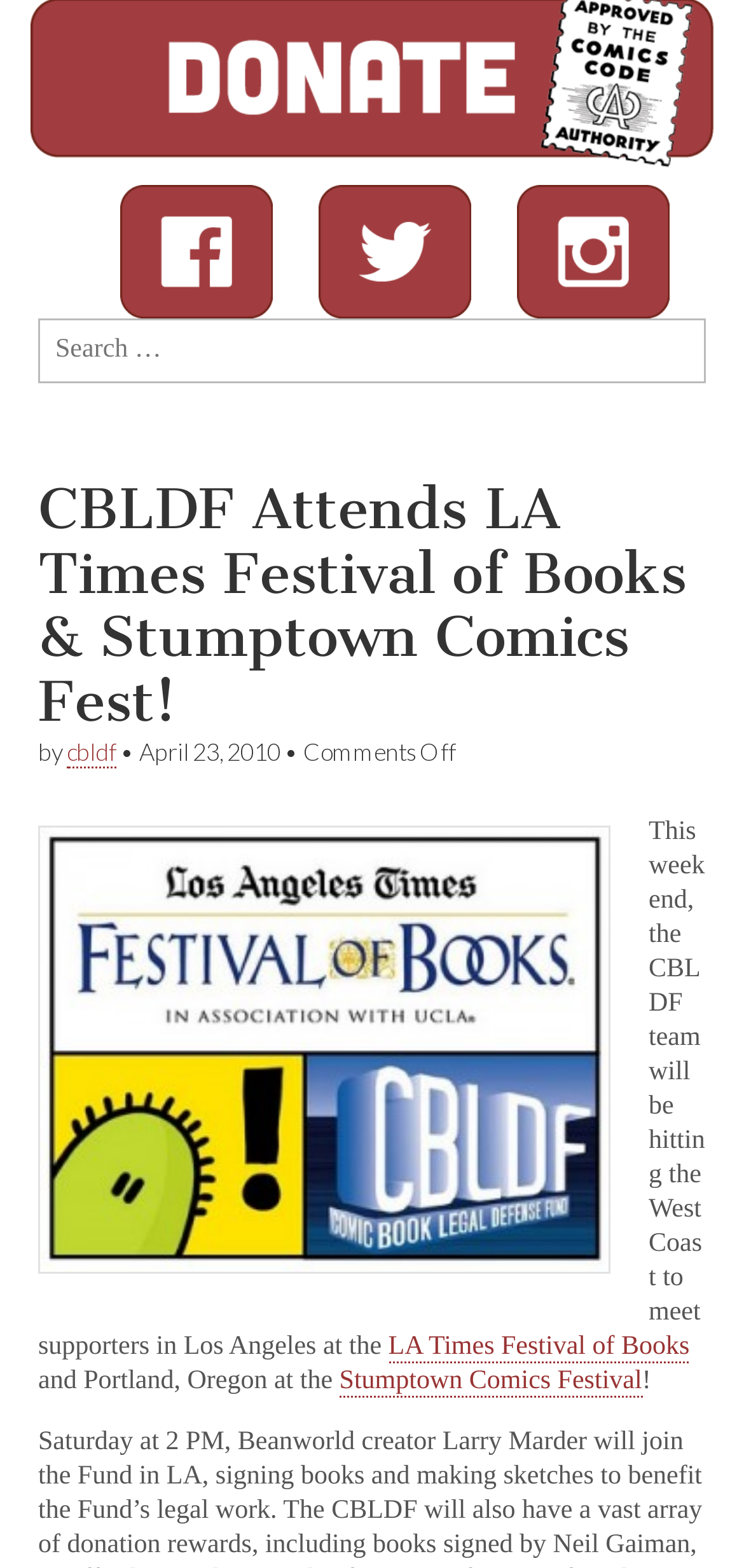What is the date of the article?
Based on the visual content, answer with a single word or a brief phrase.

April 23, 2010